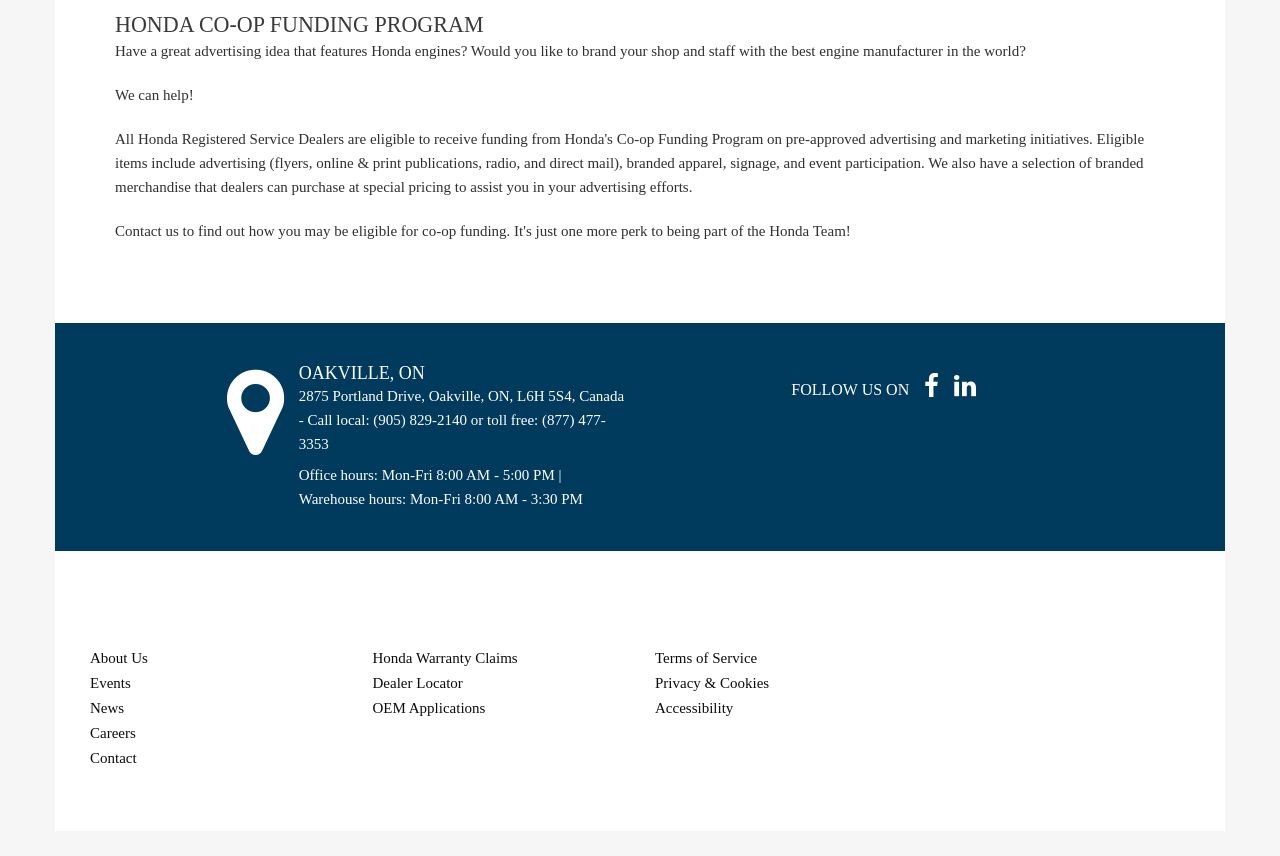Please specify the bounding box coordinates for the clickable region that will help you carry out the instruction: "Click on the Facebook link".

[0.745, 0.475, 0.763, 0.494]